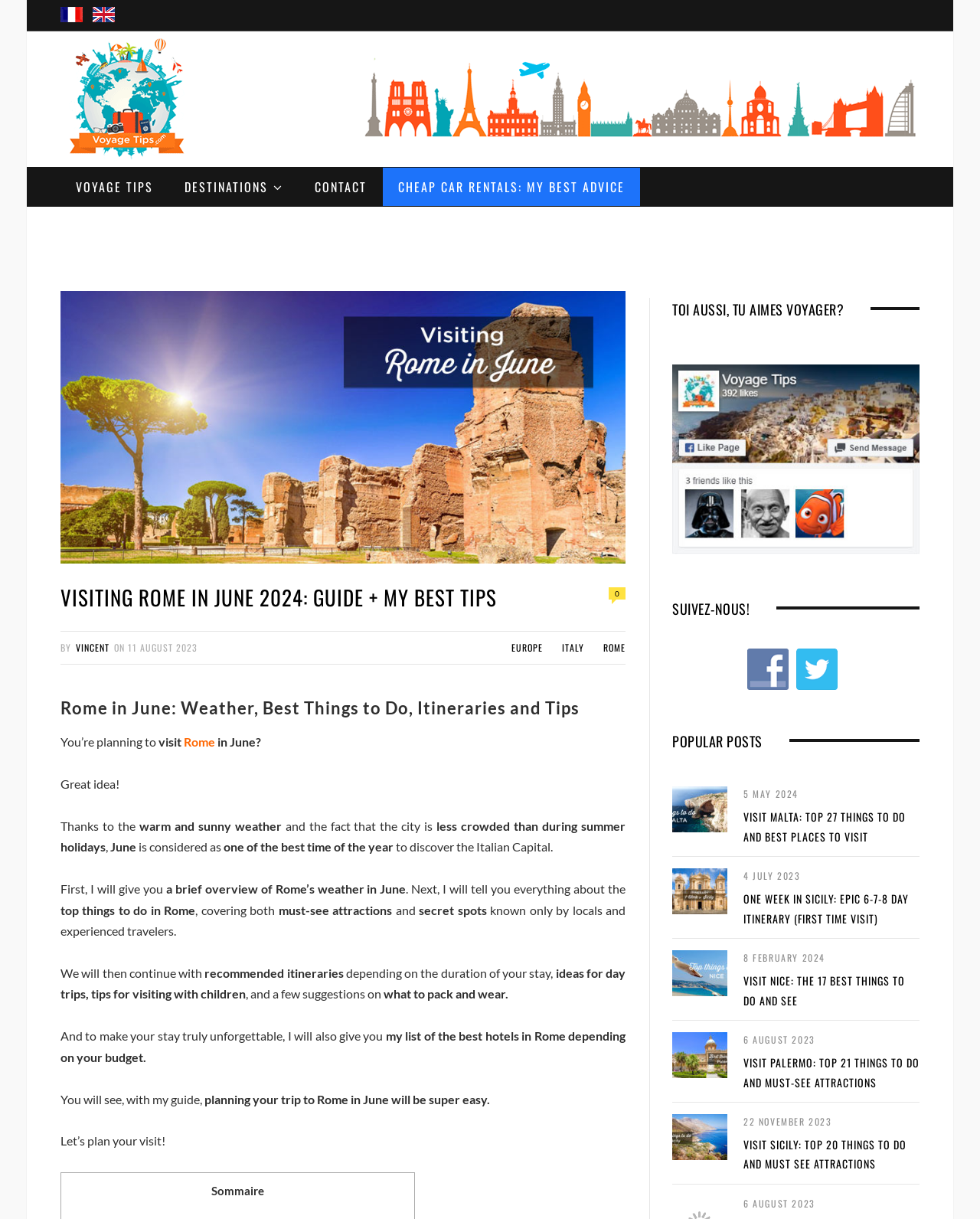Review the image closely and give a comprehensive answer to the question: What type of content is available on the webpage?

The webpage provides a travel guide for visiting Rome in June, including information on weather, attractions, itineraries, and tips, making it a travel guide type of content.